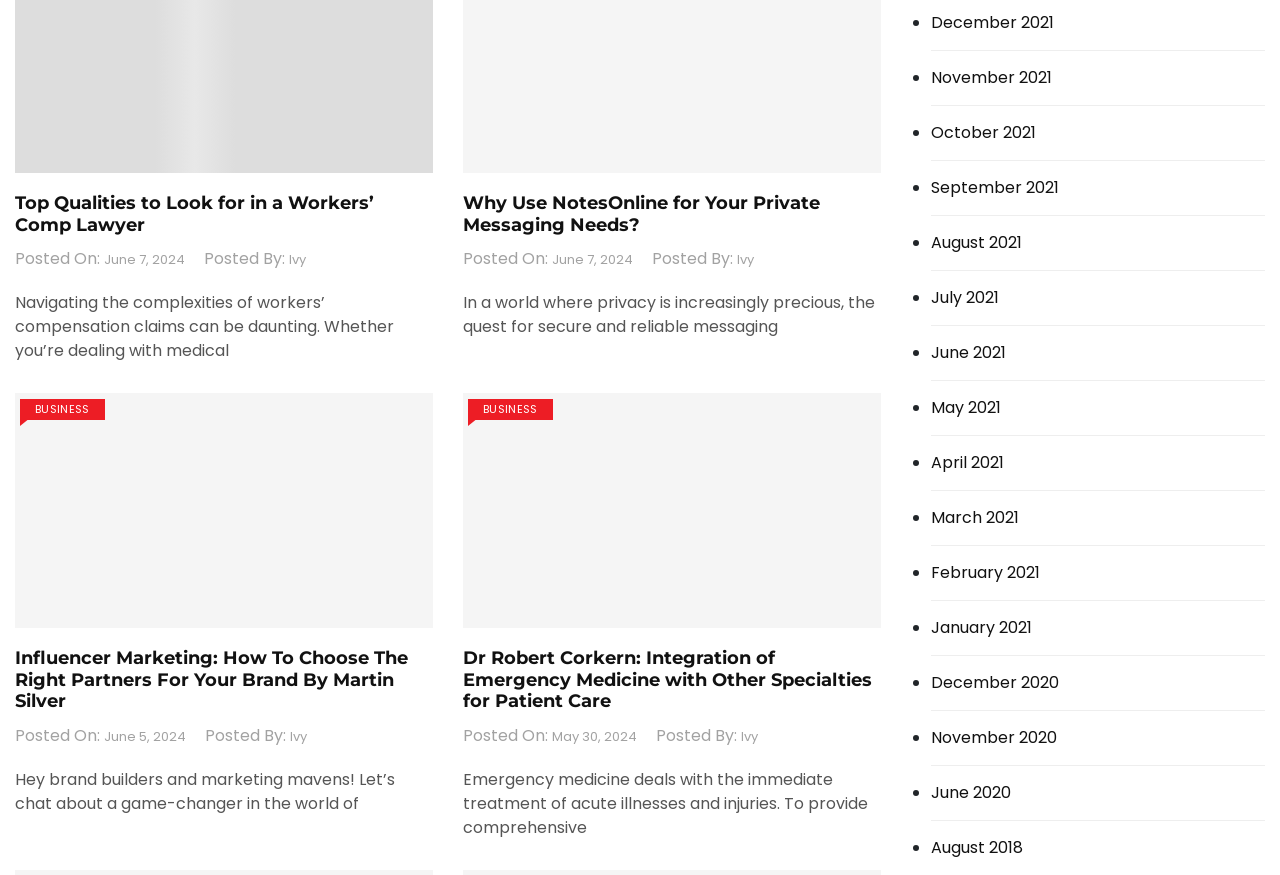Utilize the details in the image to thoroughly answer the following question: What is the category of the first article?

I determined the category of the first article by looking at the link 'BUSINESS' with bounding box coordinates [0.016, 0.456, 0.082, 0.48] which is a child element of the first article element with bounding box coordinates [0.012, 0.449, 0.338, 0.932].